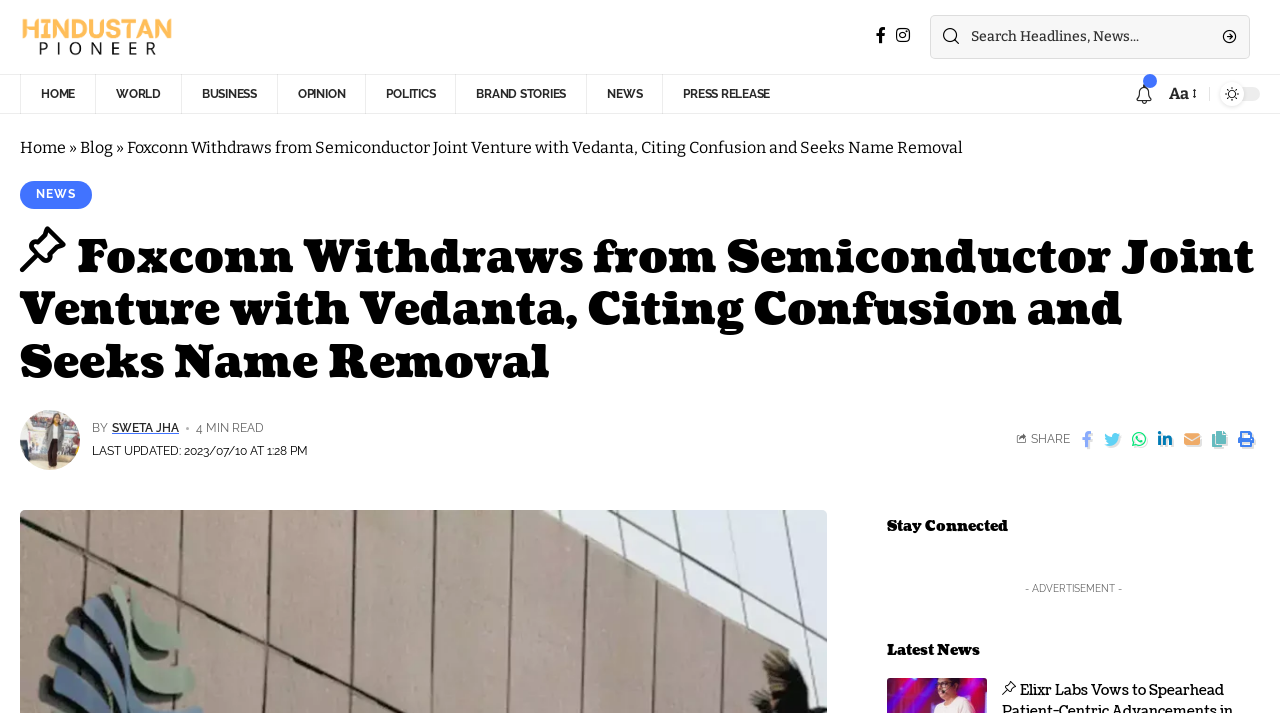Pinpoint the bounding box coordinates of the element that must be clicked to accomplish the following instruction: "Share the article". The coordinates should be in the format of four float numbers between 0 and 1, i.e., [left, top, right, bottom].

[0.805, 0.606, 0.836, 0.626]